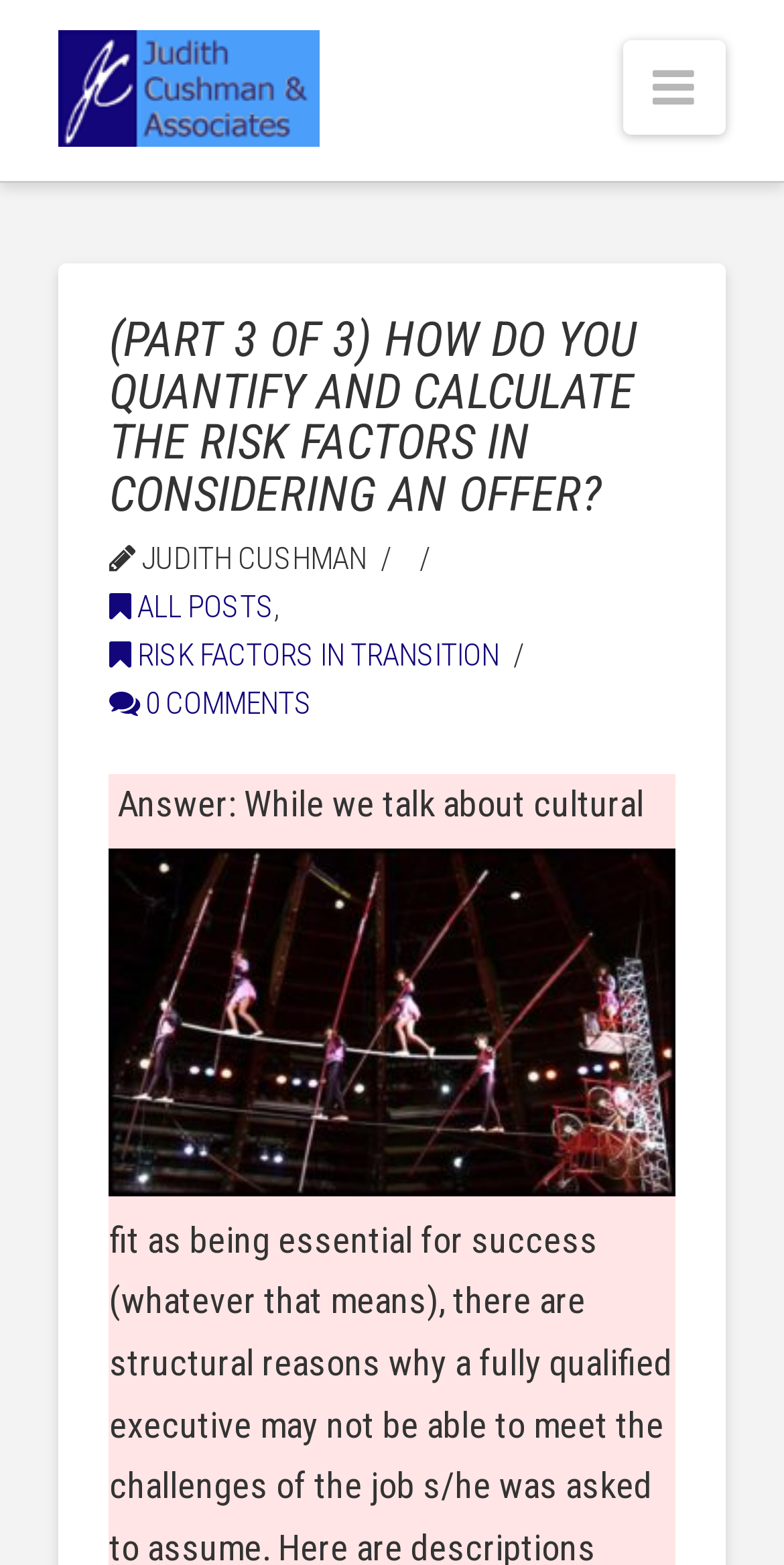Locate the UI element that matches the description 0 Comments in the webpage screenshot. Return the bounding box coordinates in the format (top-left x, top-left y, bottom-right x, bottom-right y), with values ranging from 0 to 1.

[0.139, 0.439, 0.398, 0.462]